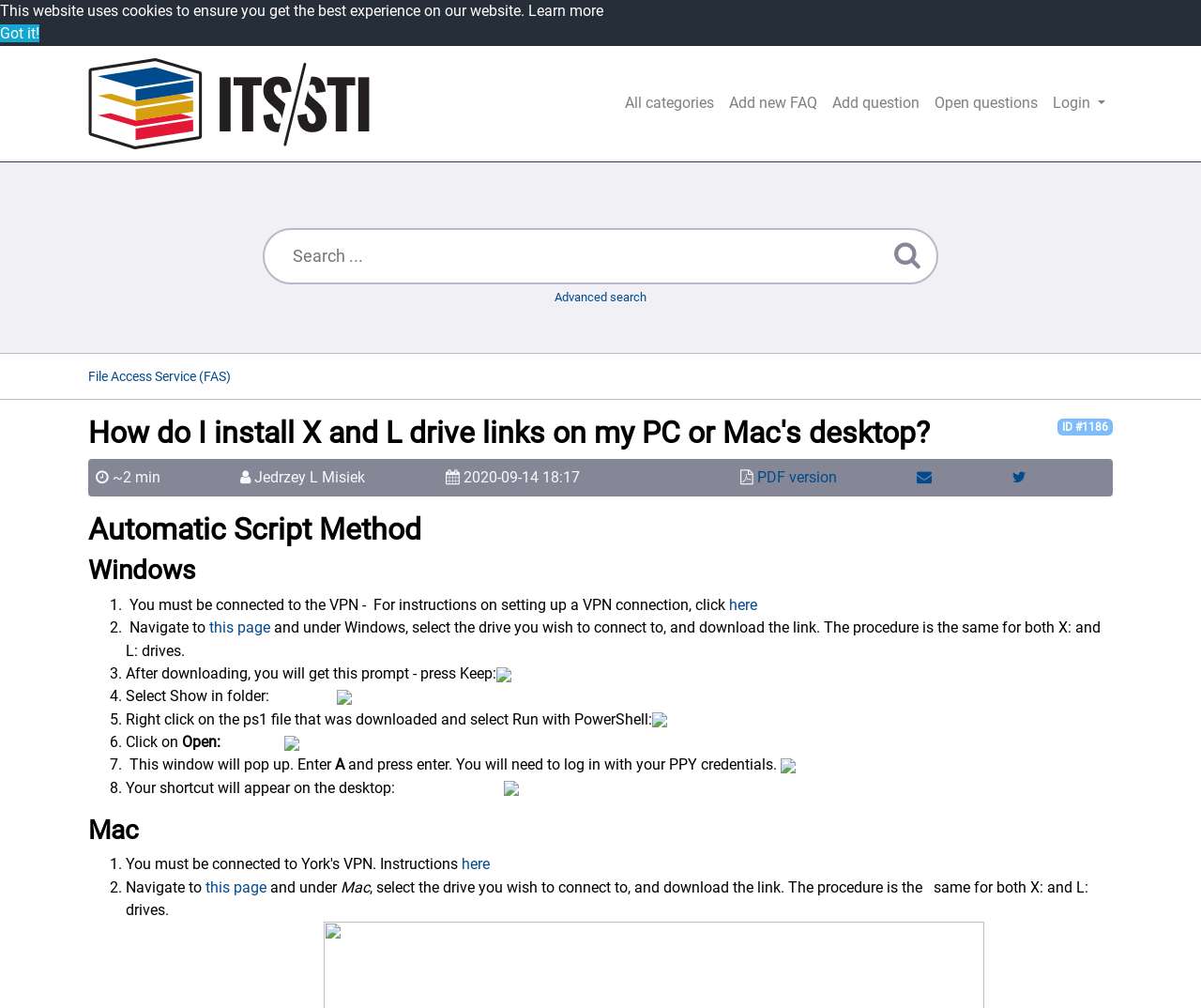Please study the image and answer the question comprehensively:
What is the difference between the Windows and Mac methods?

The main difference between the Windows and Mac methods is the location where users need to download the link. For Windows, users need to download the link from a specific page, while for Mac, users need to download the link from a different page. The rest of the steps are similar for both Windows and Mac.